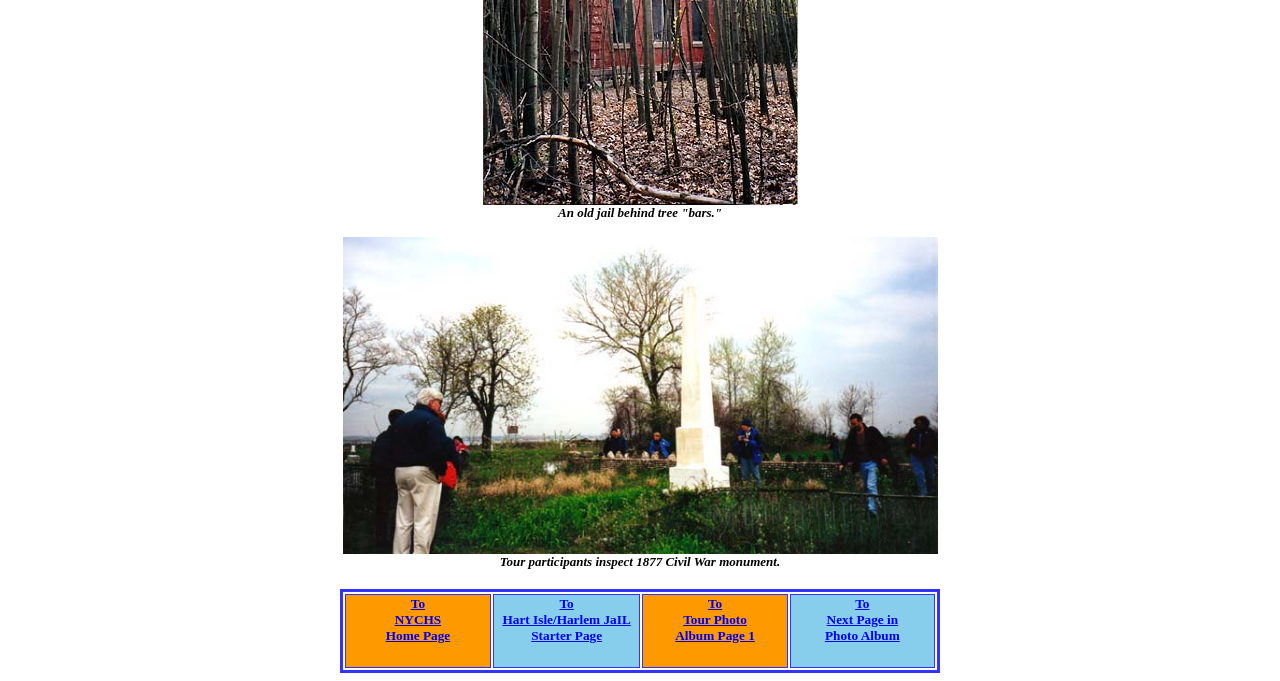Provide the bounding box coordinates for the UI element that is described as: "To NYCHS Home Page".

[0.301, 0.875, 0.352, 0.944]